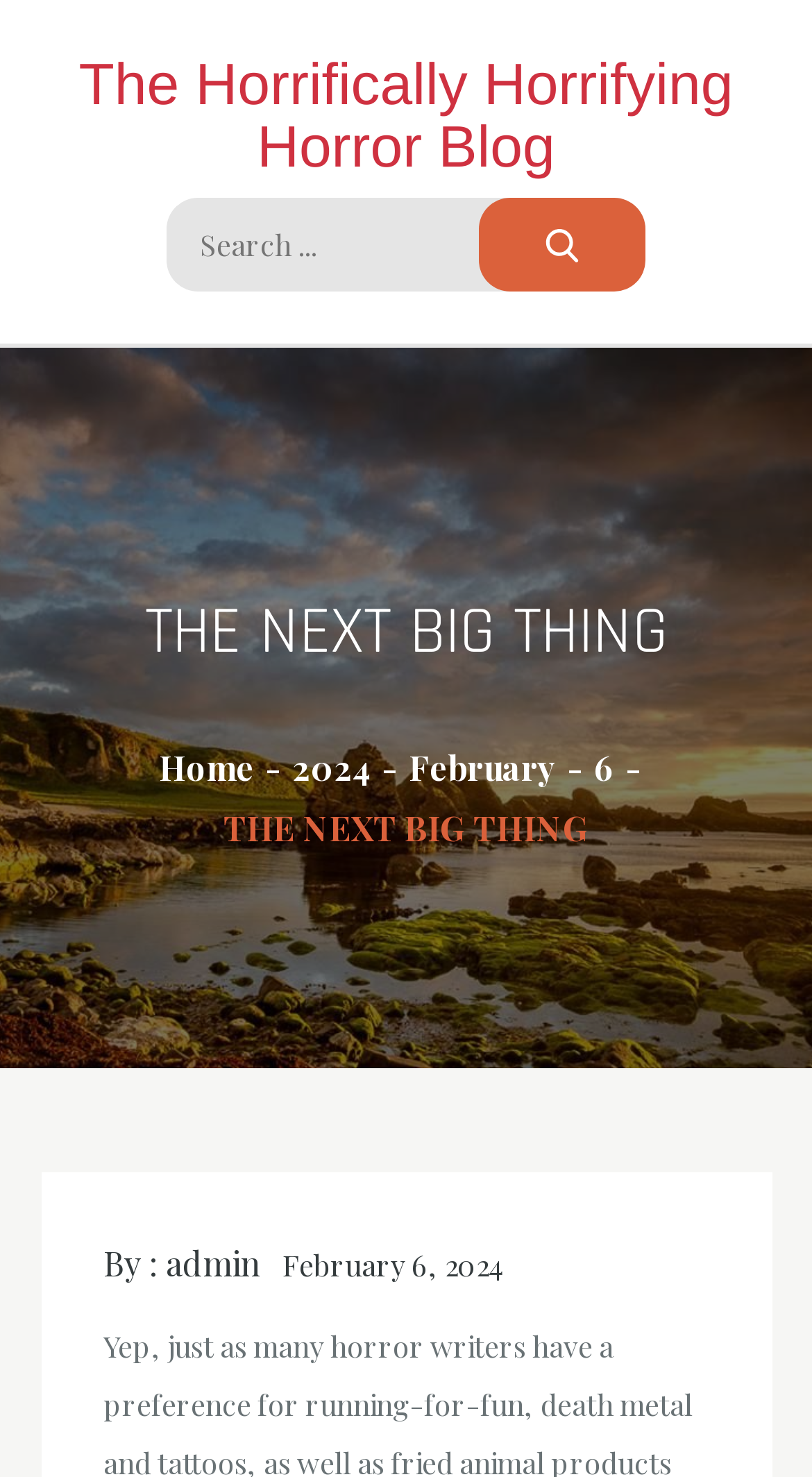Please provide a comprehensive answer to the question below using the information from the image: Who is the author of the blog post?

The author of the blog post can be identified by looking at the 'By :' section, which mentions 'admin' as the author.